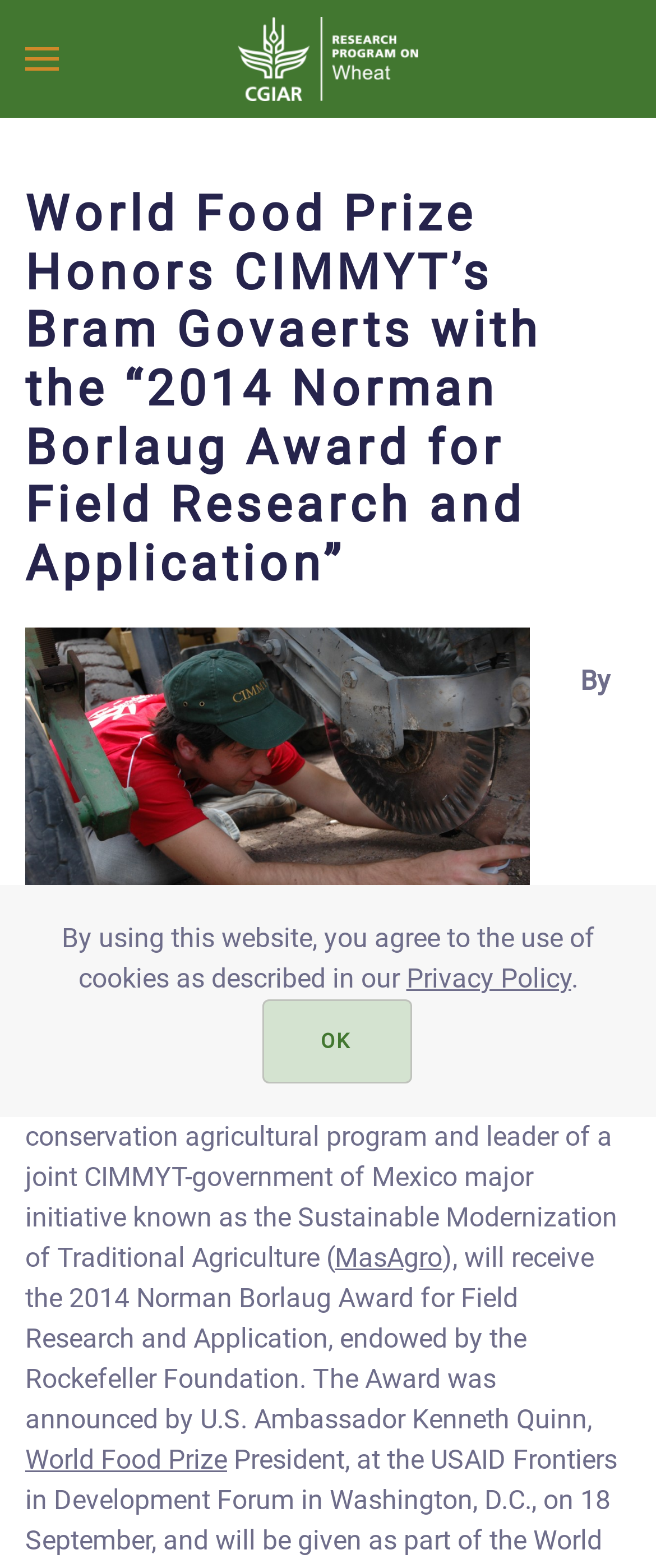Who announced the Norman Borlaug Award?
Deliver a detailed and extensive answer to the question.

The answer can be found in the paragraph that starts with 'EL BATAN, Mexico (September 18, 2014)-'. The paragraph mentions that the Award was announced by U.S. Ambassador Kenneth Quinn.